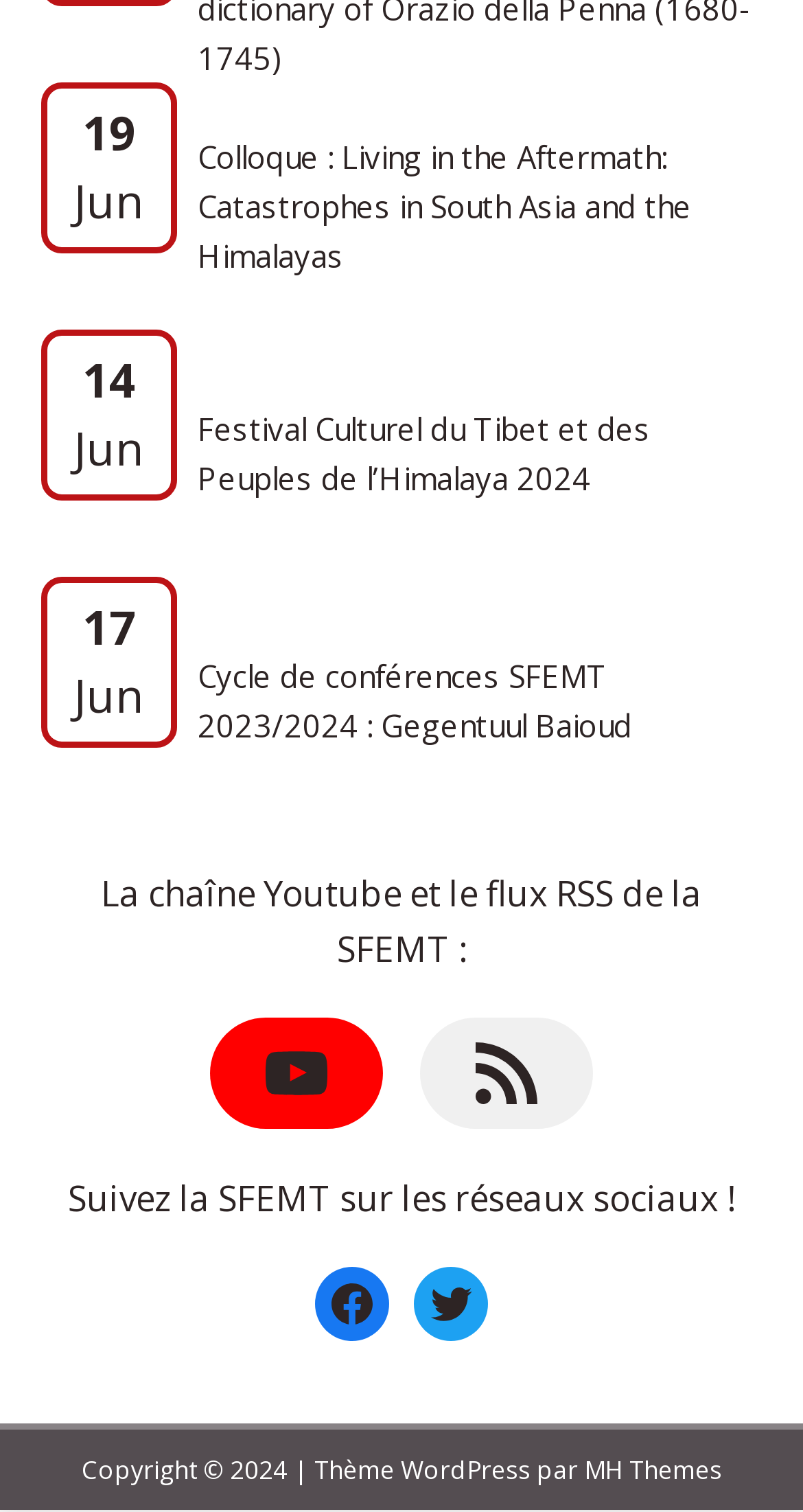Please determine the bounding box coordinates of the area that needs to be clicked to complete this task: 'Check 'WaterSense''. The coordinates must be four float numbers between 0 and 1, formatted as [left, top, right, bottom].

None